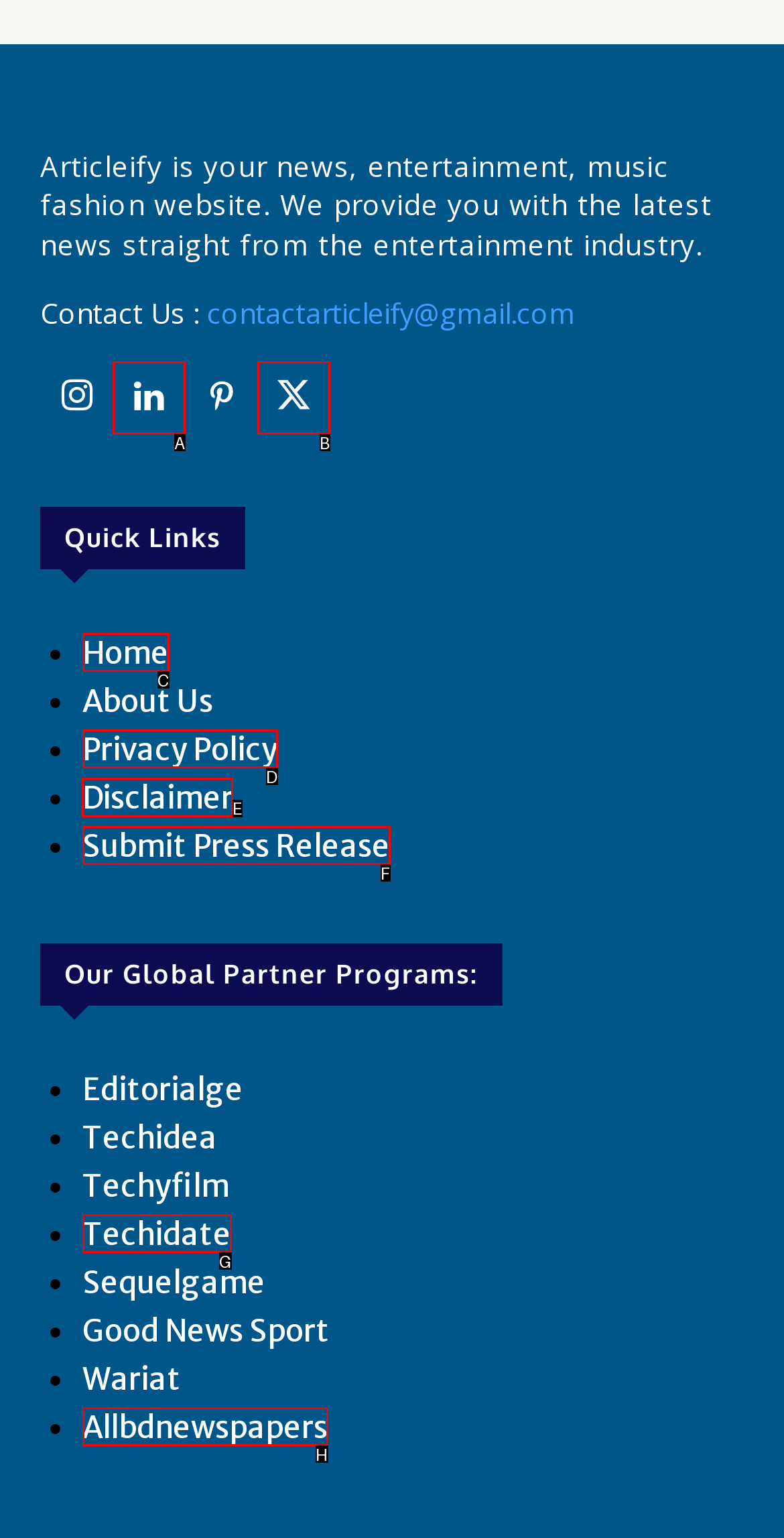Identify which HTML element to click to fulfill the following task: Learn about the Disclaimer. Provide your response using the letter of the correct choice.

E